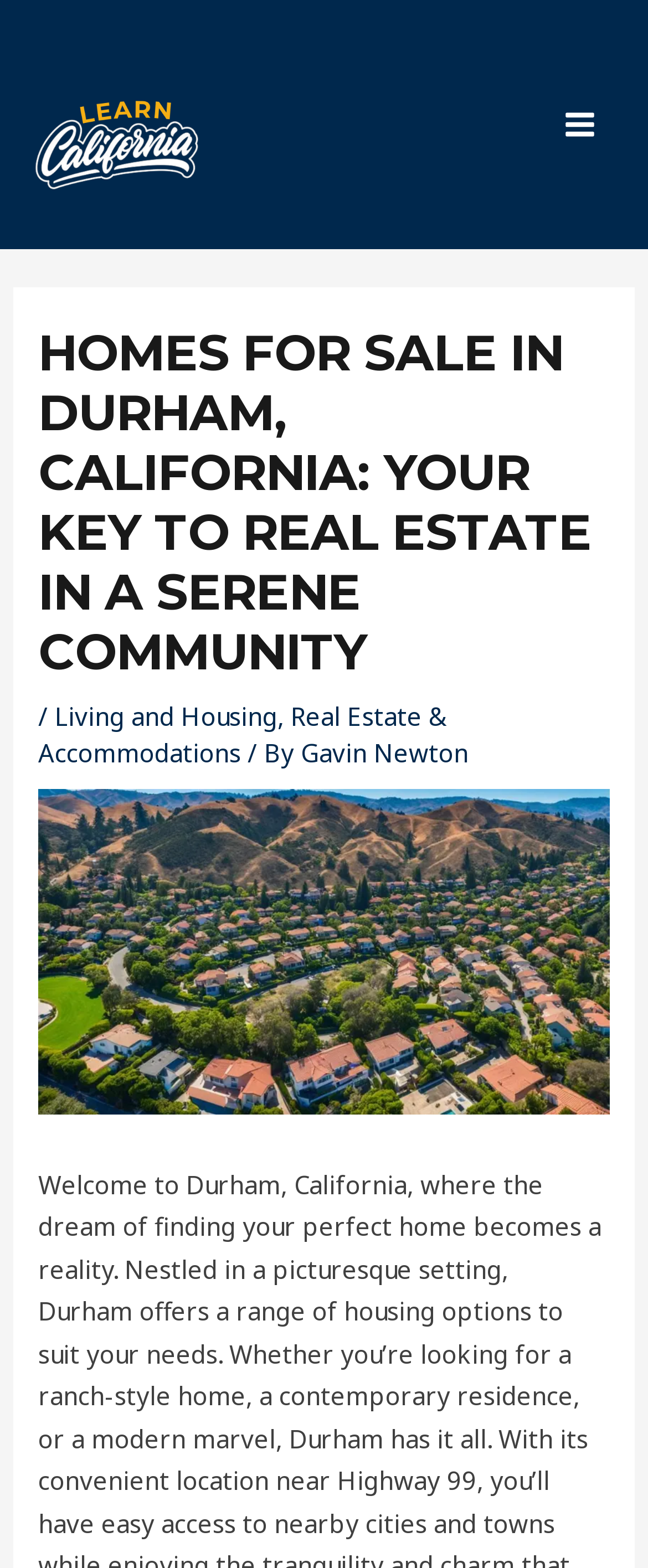Locate and provide the bounding box coordinates for the HTML element that matches this description: "PE Blow Moulding Machine".

None